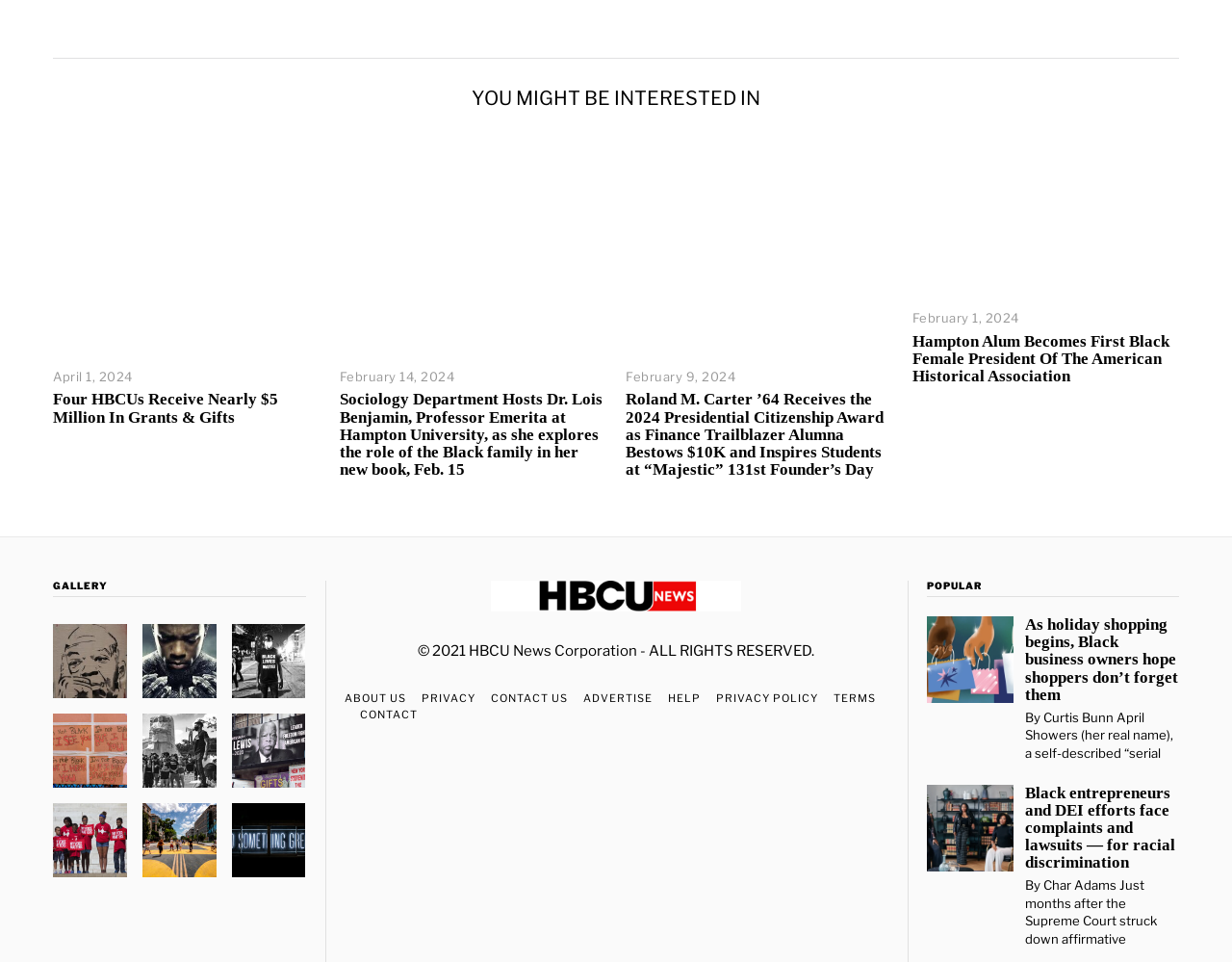Answer with a single word or phrase: 
What is the title of the first article in the 'POPULAR' section?

As holiday shopping begins, Black business owners hope shoppers don’t forget them